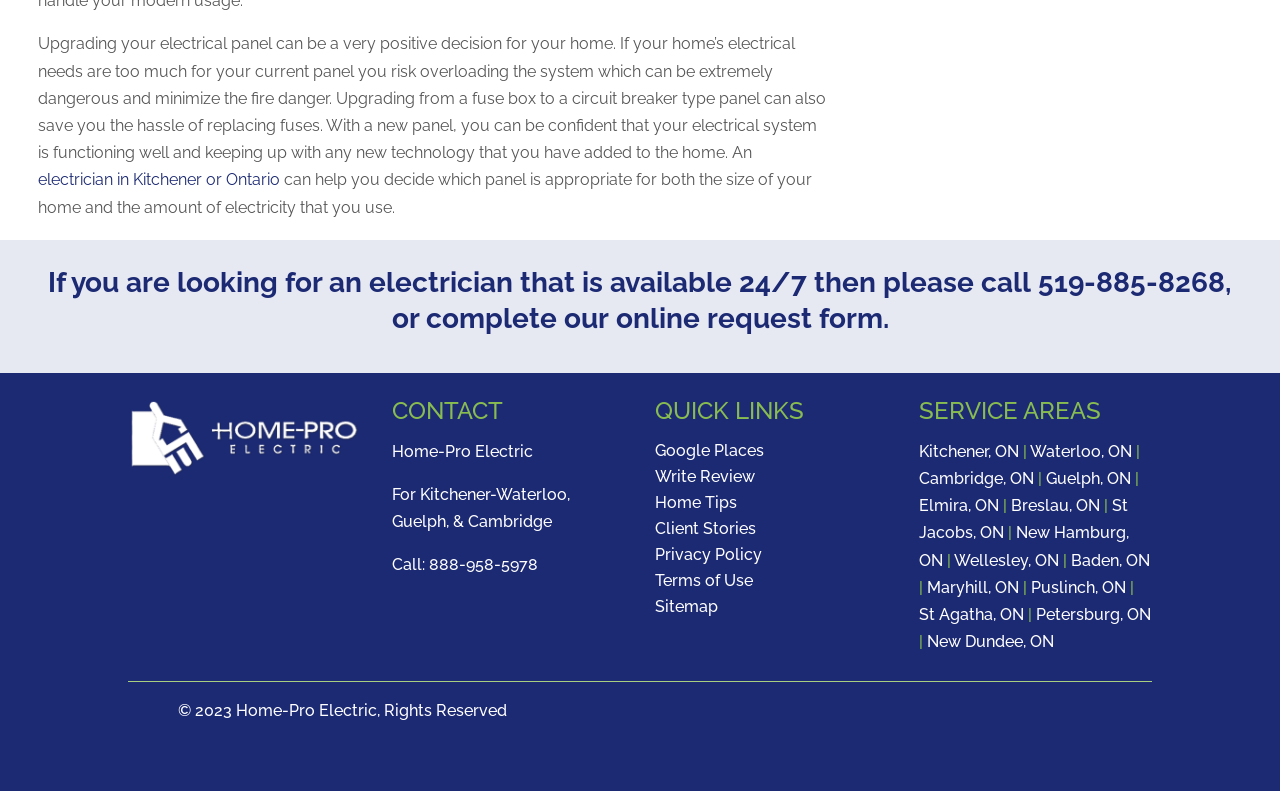Find the bounding box coordinates of the area that needs to be clicked in order to achieve the following instruction: "Write a review on Google Places". The coordinates should be specified as four float numbers between 0 and 1, i.e., [left, top, right, bottom].

[0.512, 0.557, 0.597, 0.581]